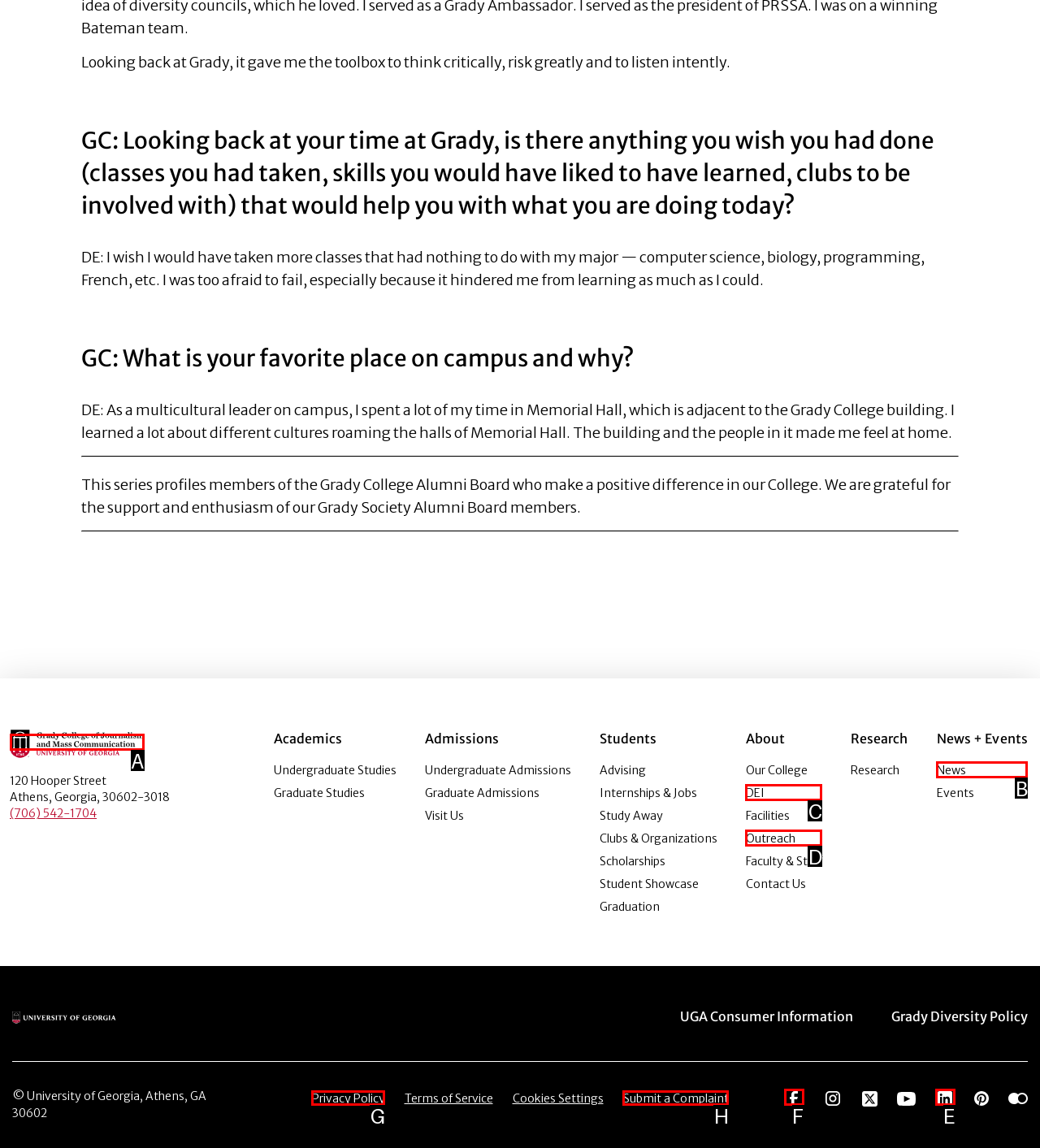Choose the UI element to click on to achieve this task: Follow the Grady College on Facebook. Reply with the letter representing the selected element.

F